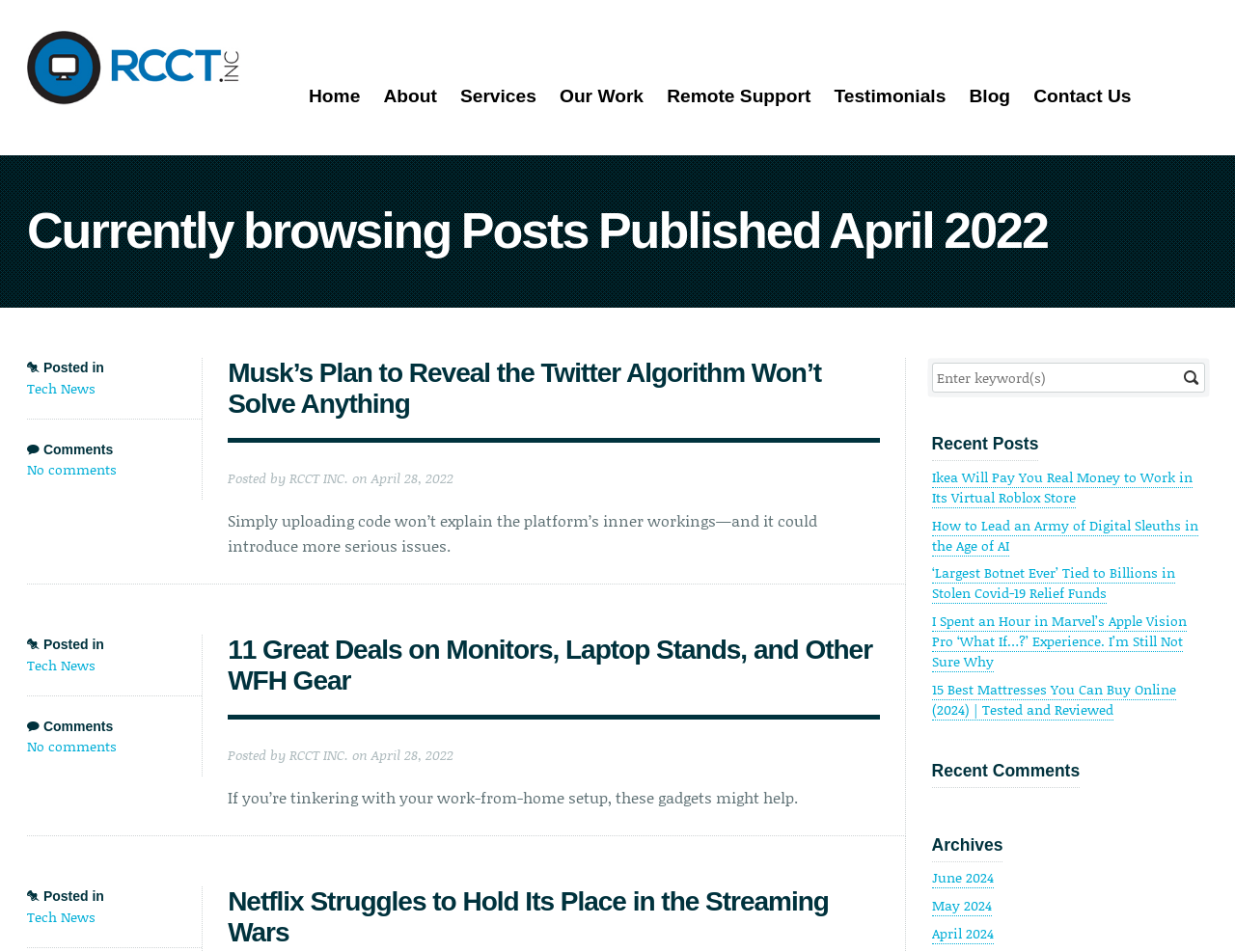Determine the bounding box coordinates of the clickable element necessary to fulfill the instruction: "Go to the 'April 2024' archive". Provide the coordinates as four float numbers within the 0 to 1 range, i.e., [left, top, right, bottom].

[0.754, 0.97, 0.804, 0.992]